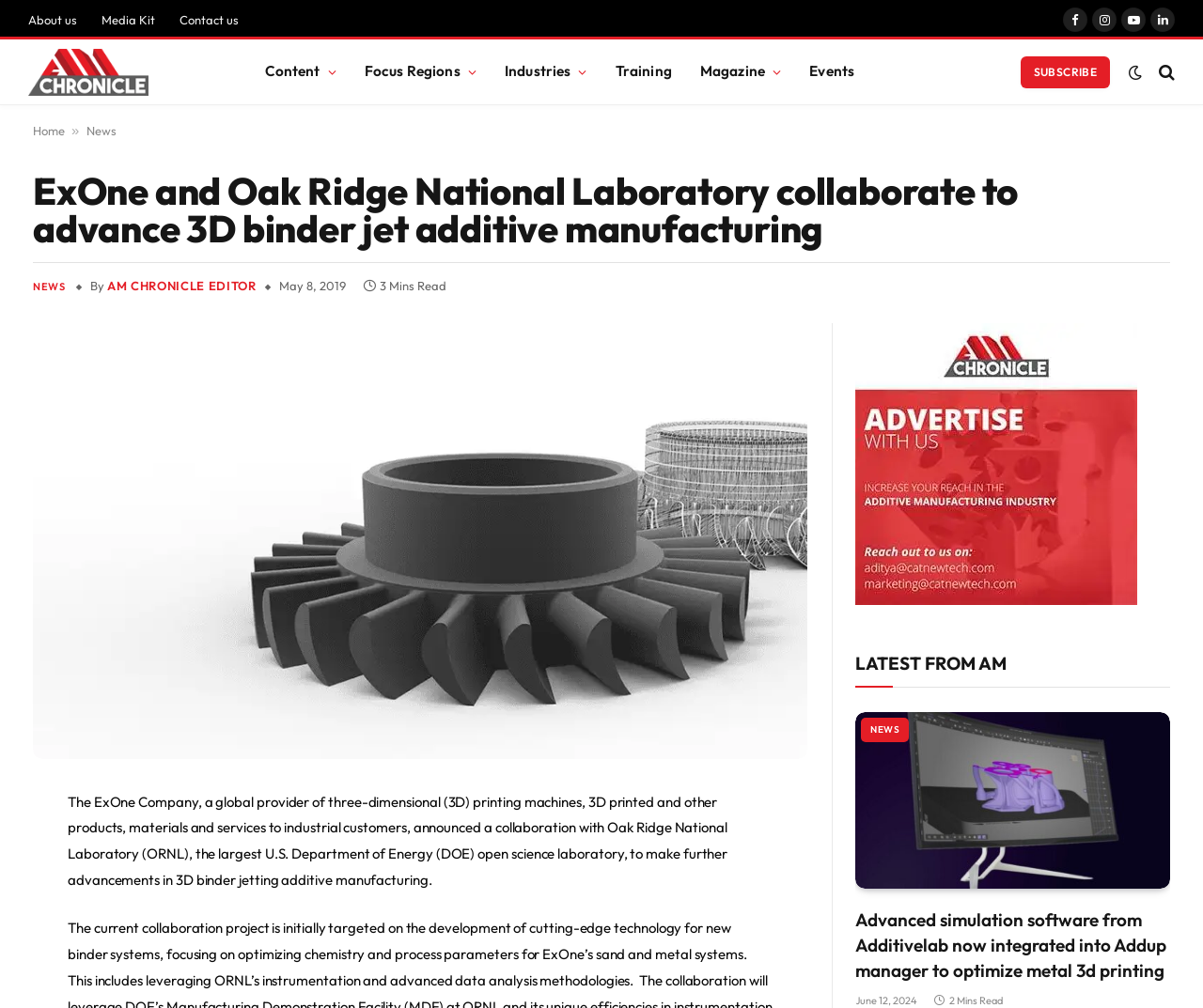How many minutes does it take to read the article?
Give a detailed response to the question by analyzing the screenshot.

The question asks about the time it takes to read the article. From the webpage, we can see that the StaticText '3 Mins Read' indicates that it takes 3 minutes to read the article.